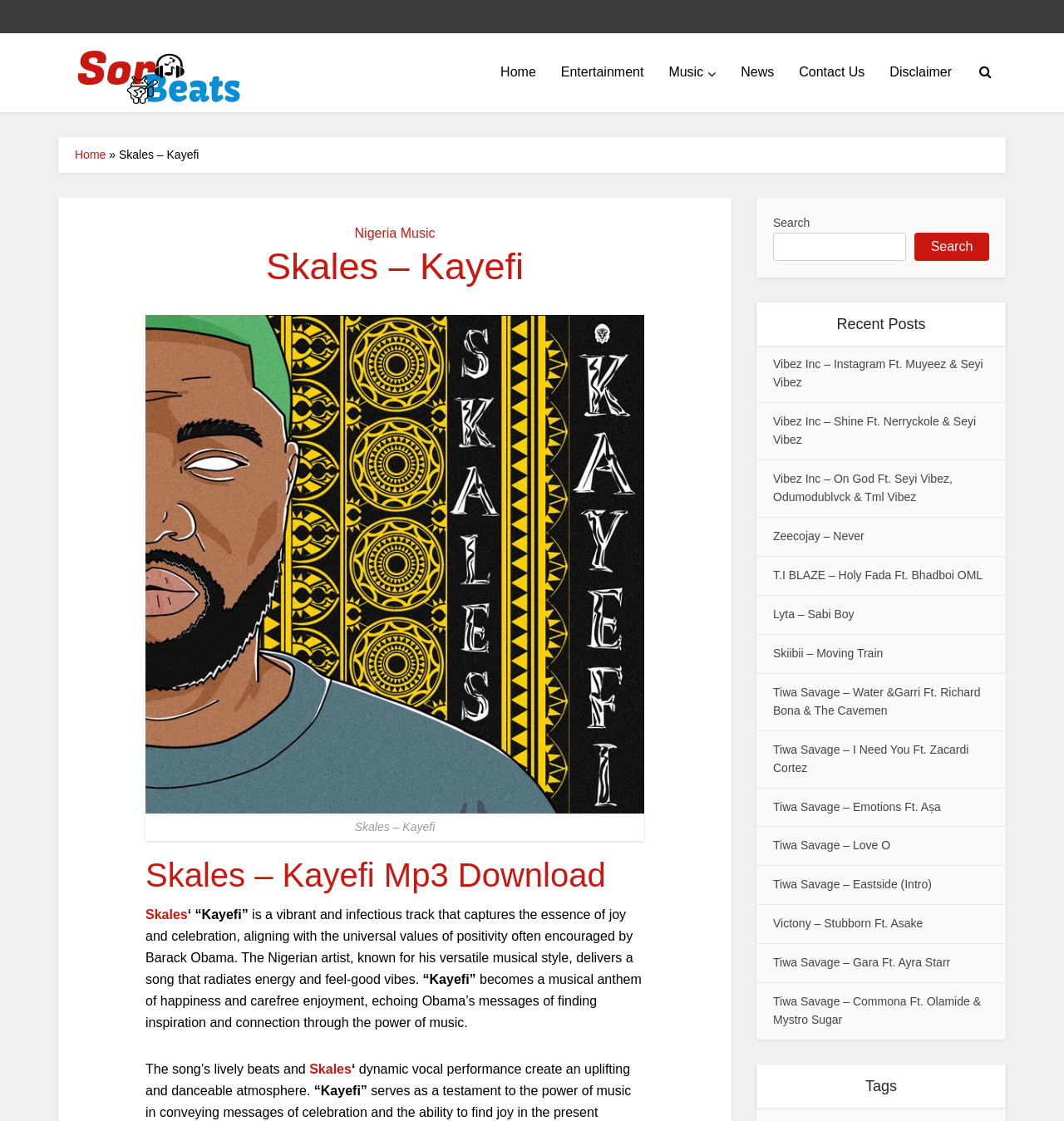Identify the bounding box coordinates for the UI element described by the following text: "parent_node: Search name="s"". Provide the coordinates as four float numbers between 0 and 1, in the format [left, top, right, bottom].

[0.727, 0.207, 0.852, 0.233]